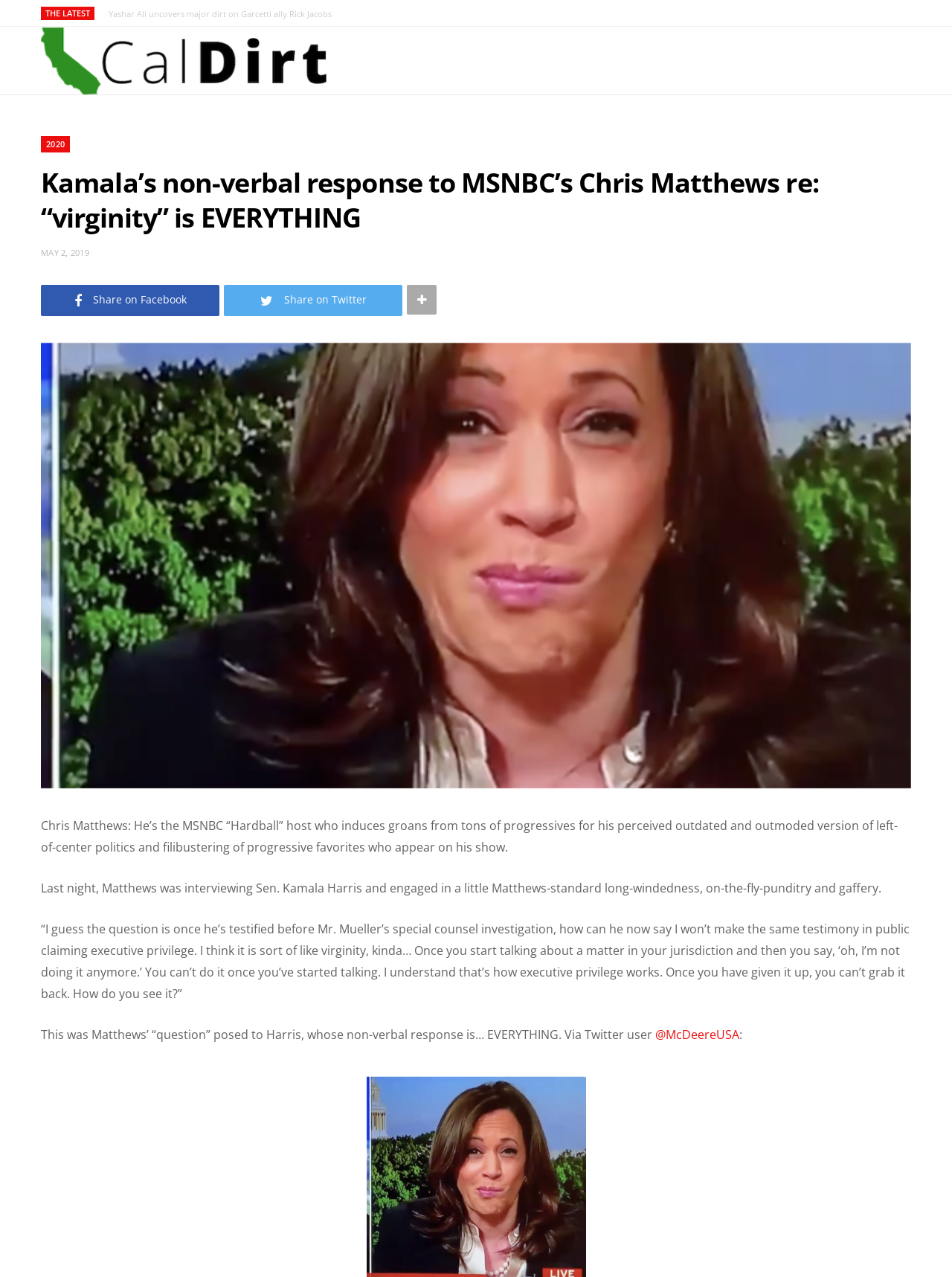Locate the bounding box coordinates of the element I should click to achieve the following instruction: "Click on the link to read about Yashar Ali uncovering dirt on Garcetti ally Rick Jacobs".

[0.114, 0.007, 0.356, 0.015]